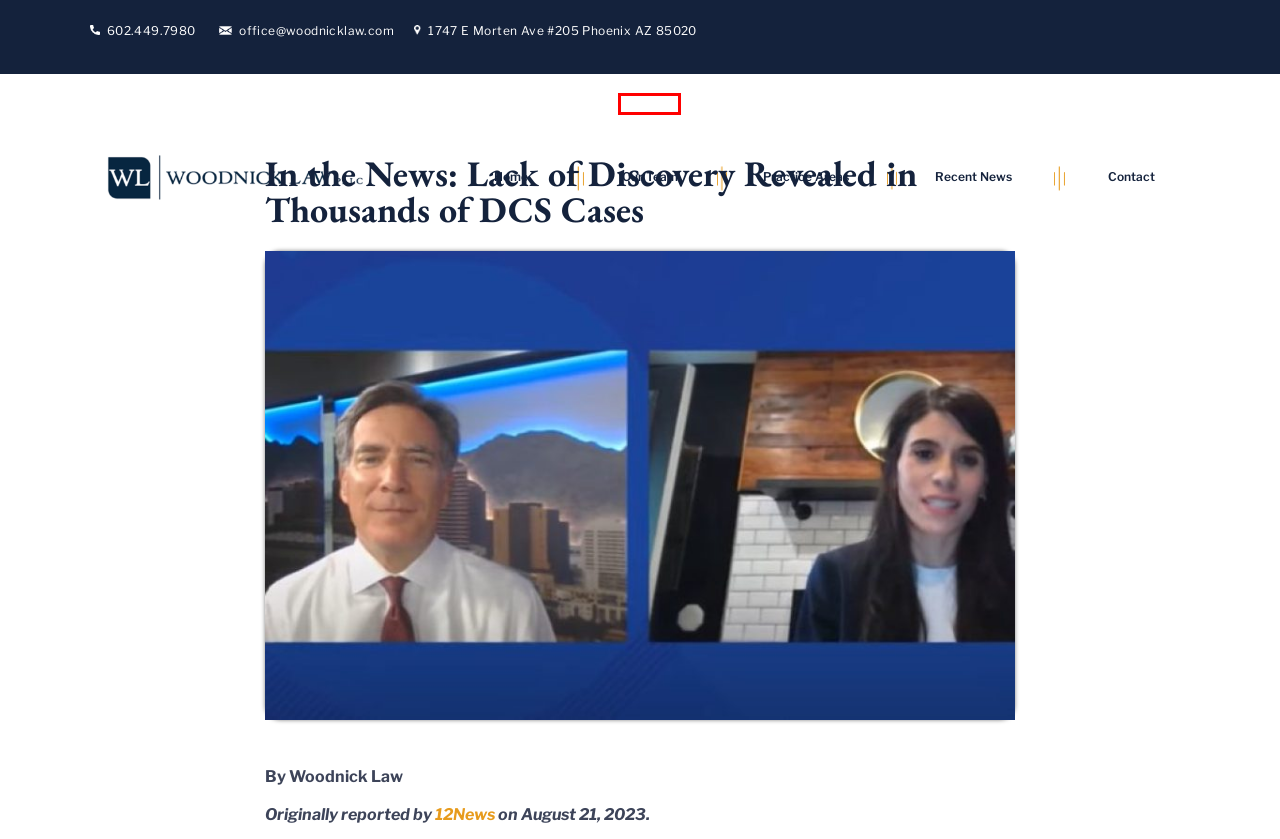Analyze the screenshot of a webpage that features a red rectangle bounding box. Pick the webpage description that best matches the new webpage you would see after clicking on the element within the red bounding box. Here are the candidates:
A. Why Convert a Legal Separation to Divorce? – woodnicklaw.com
B. The Impact of the Department of Child Safety’s Document Failure on Parents – woodnicklaw.com
C. Deandra Arena – woodnicklaw.com
D. Catalyst Design Group – Web Design | Software Development | E-Learning | Video Production
E. Practice Areas – woodnicklaw.com
F. AI Editing Technology in Family Communications – woodnicklaw.com
G. Recent News and Articles – woodnicklaw.com
H. Our Team – woodnicklaw.com

H